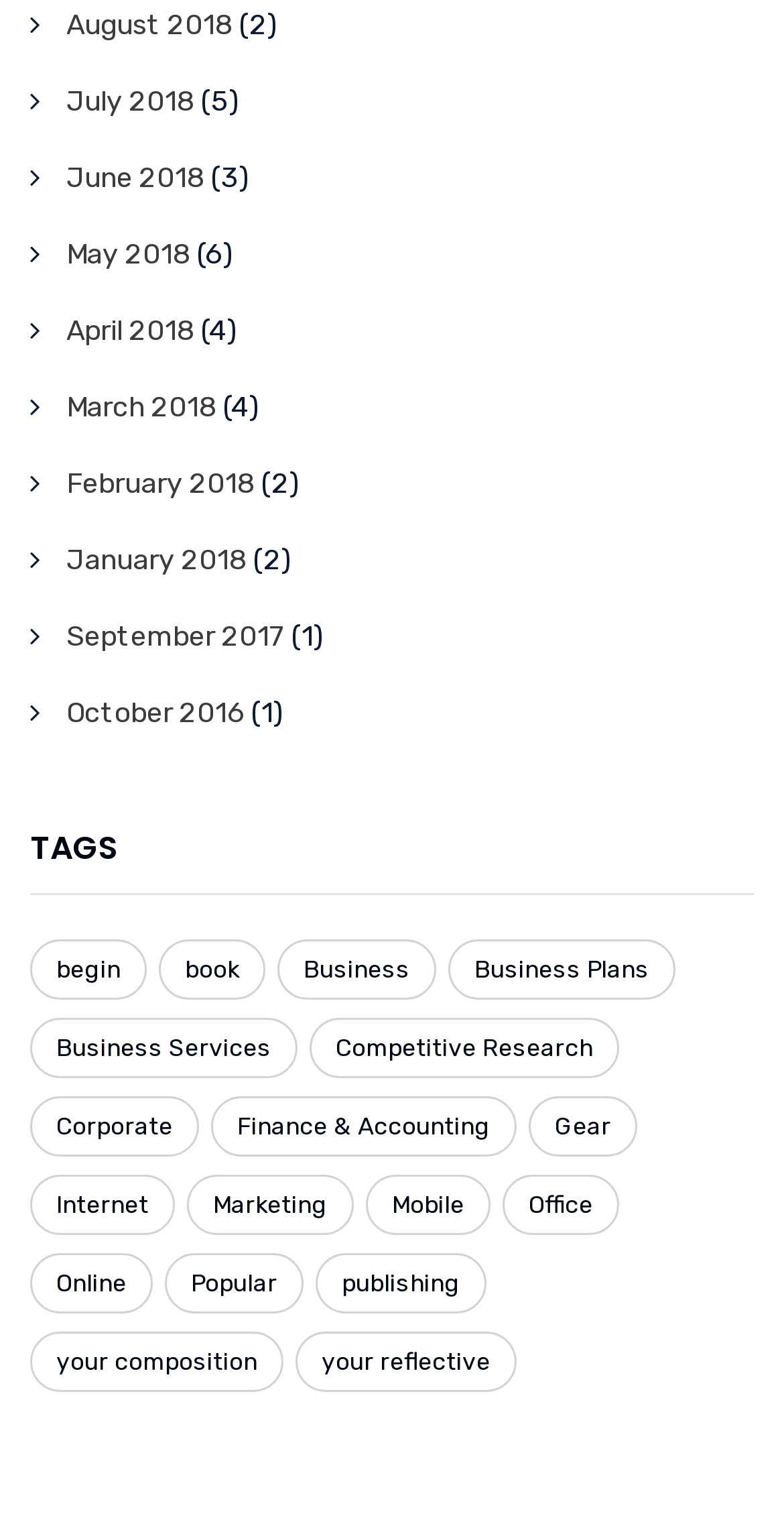Based on the element description: "February 2018", identify the UI element and provide its bounding box coordinates. Use four float numbers between 0 and 1, [left, top, right, bottom].

[0.085, 0.307, 0.326, 0.33]